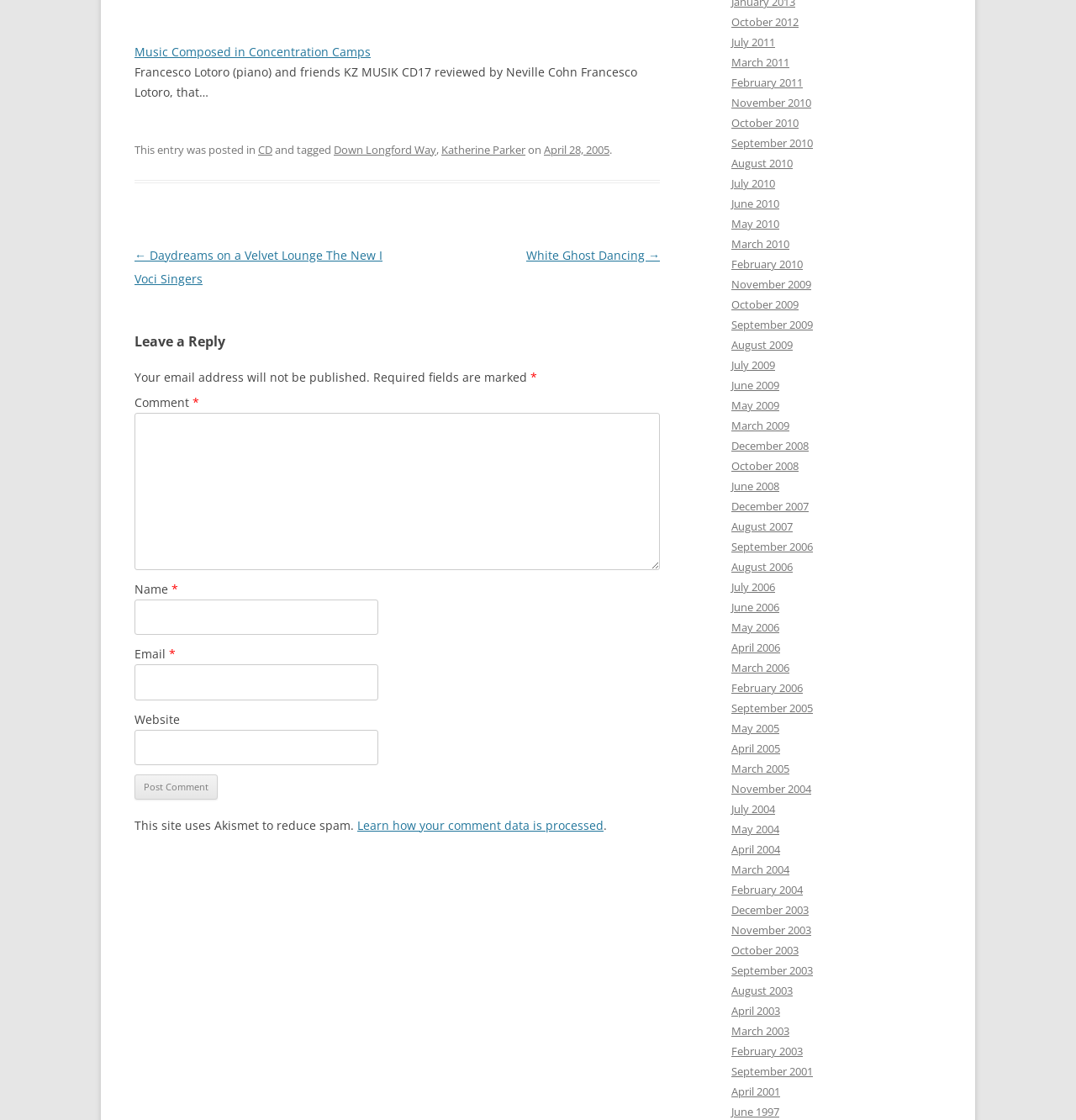Based on the image, please respond to the question with as much detail as possible:
How many fields are required to be filled in the comment form?

The comment form has three required fields: Comment, Name, and Email. These fields are marked with an asterisk (*) indicating that they are mandatory.